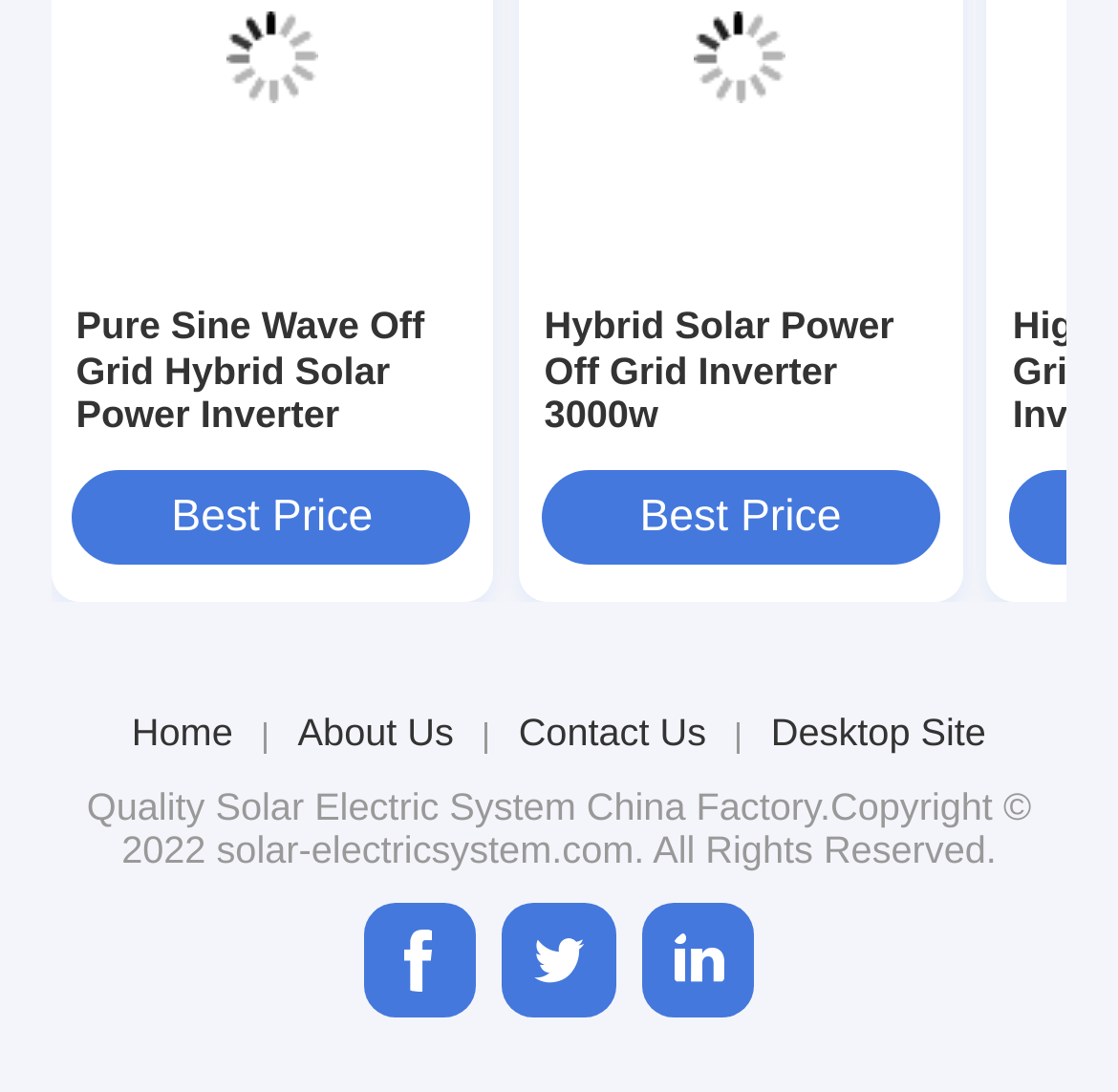How many links are there in the top navigation bar?
Refer to the screenshot and respond with a concise word or phrase.

4